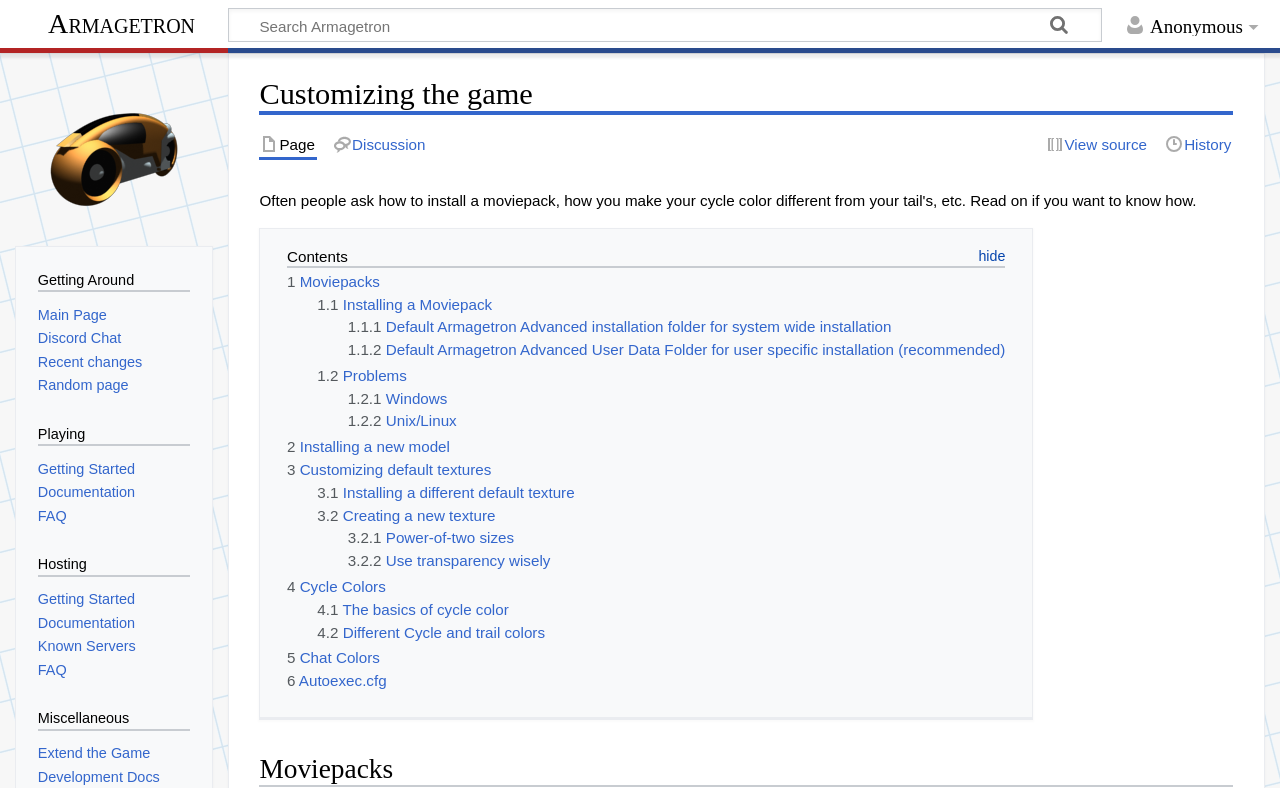Please reply to the following question using a single word or phrase: 
What is the 'Getting Around' section for?

To provide links to other related pages